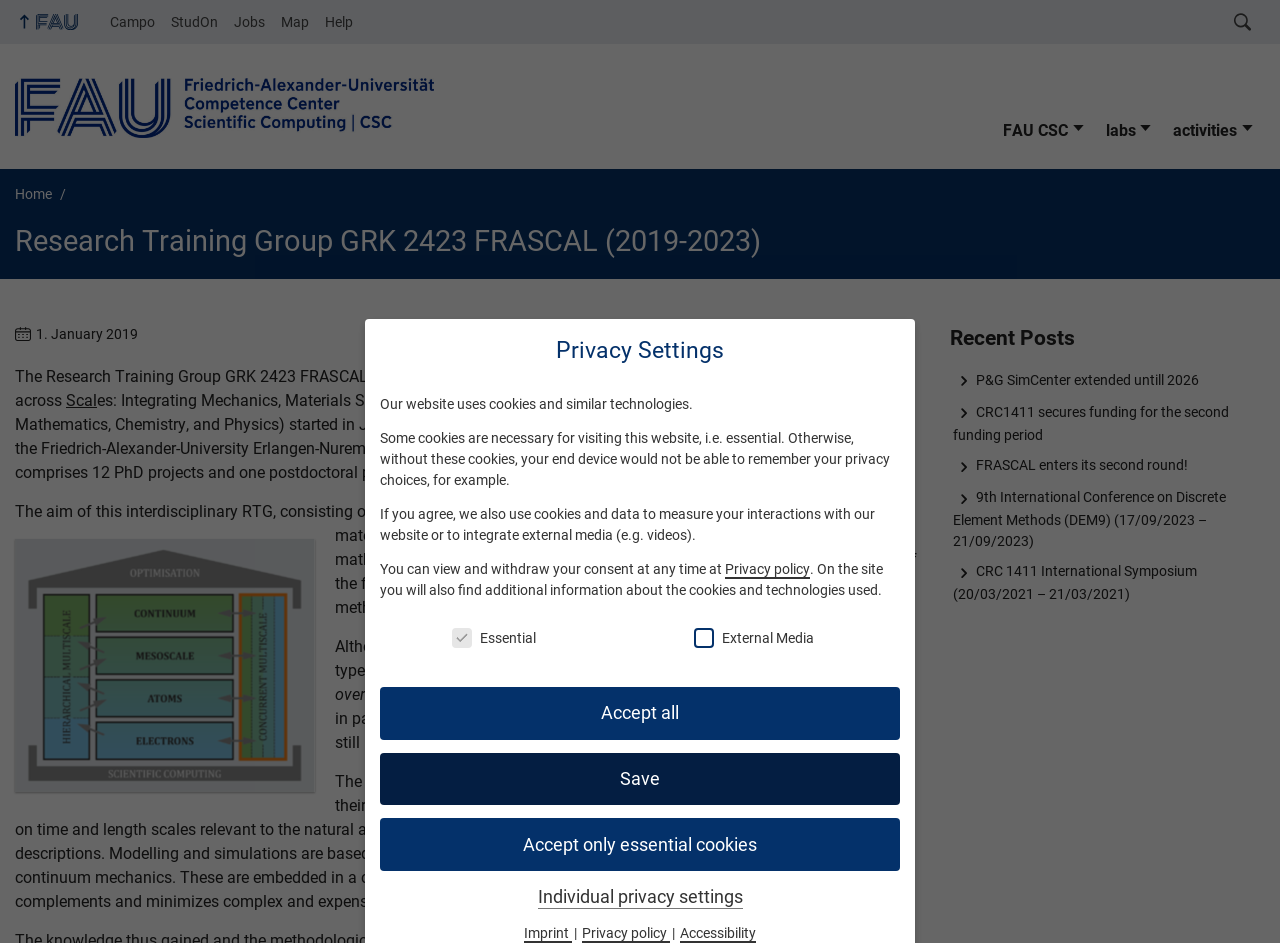Identify the bounding box coordinates of the specific part of the webpage to click to complete this instruction: "Search website".

[0.938, 0.0, 0.988, 0.047]